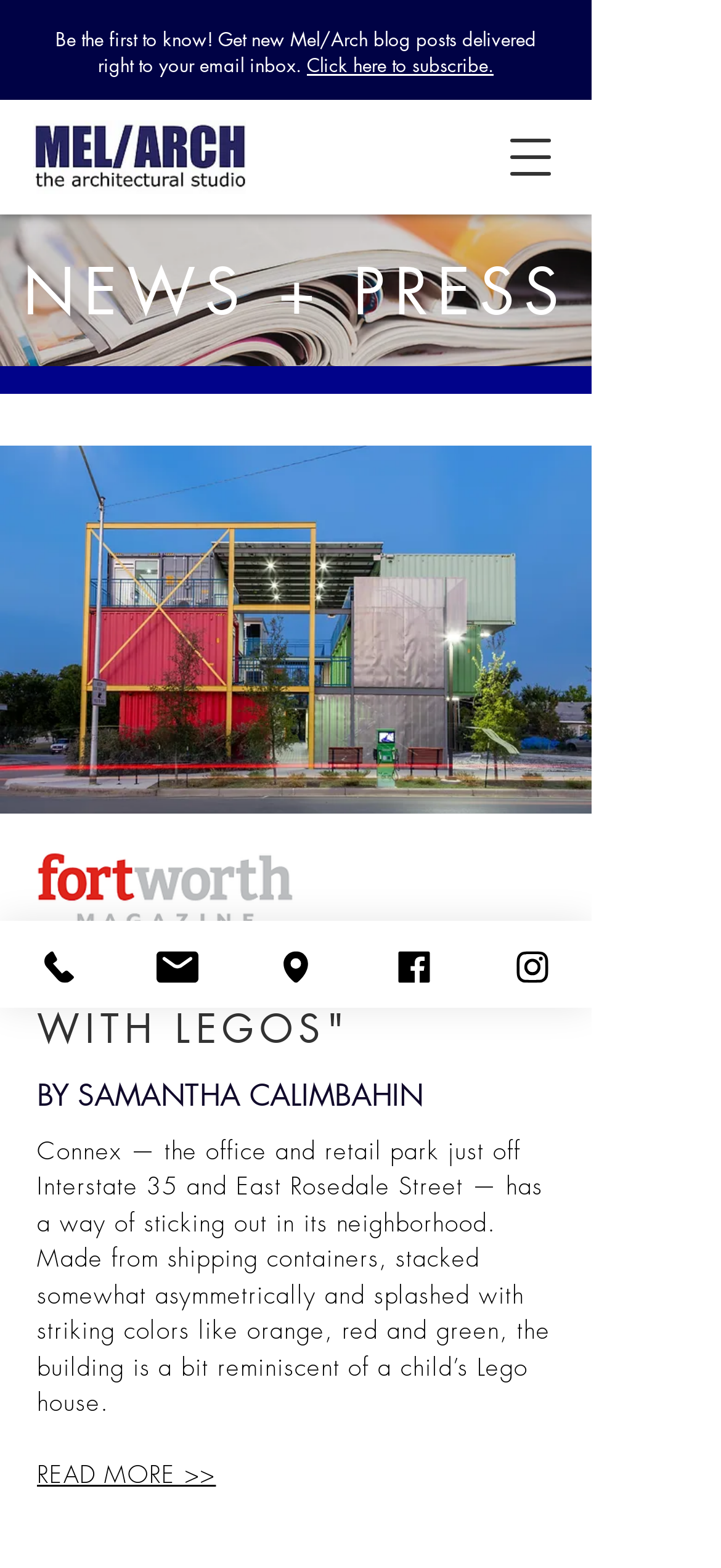Find the bounding box coordinates for the HTML element described as: "Instagram". The coordinates should consist of four float values between 0 and 1, i.e., [left, top, right, bottom].

[0.656, 0.587, 0.821, 0.643]